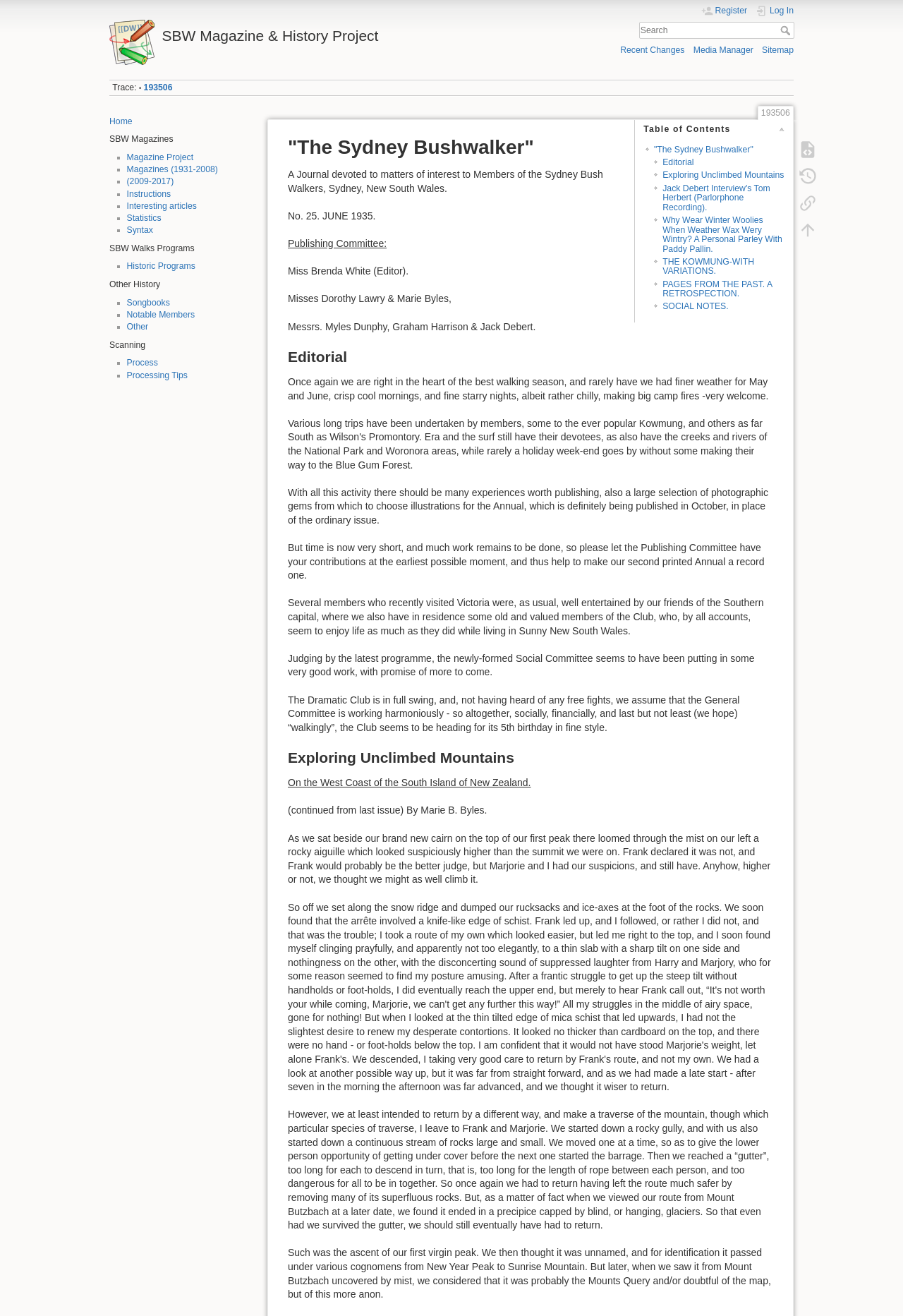Extract the main title from the webpage and generate its text.

SBW Magazine & History Project